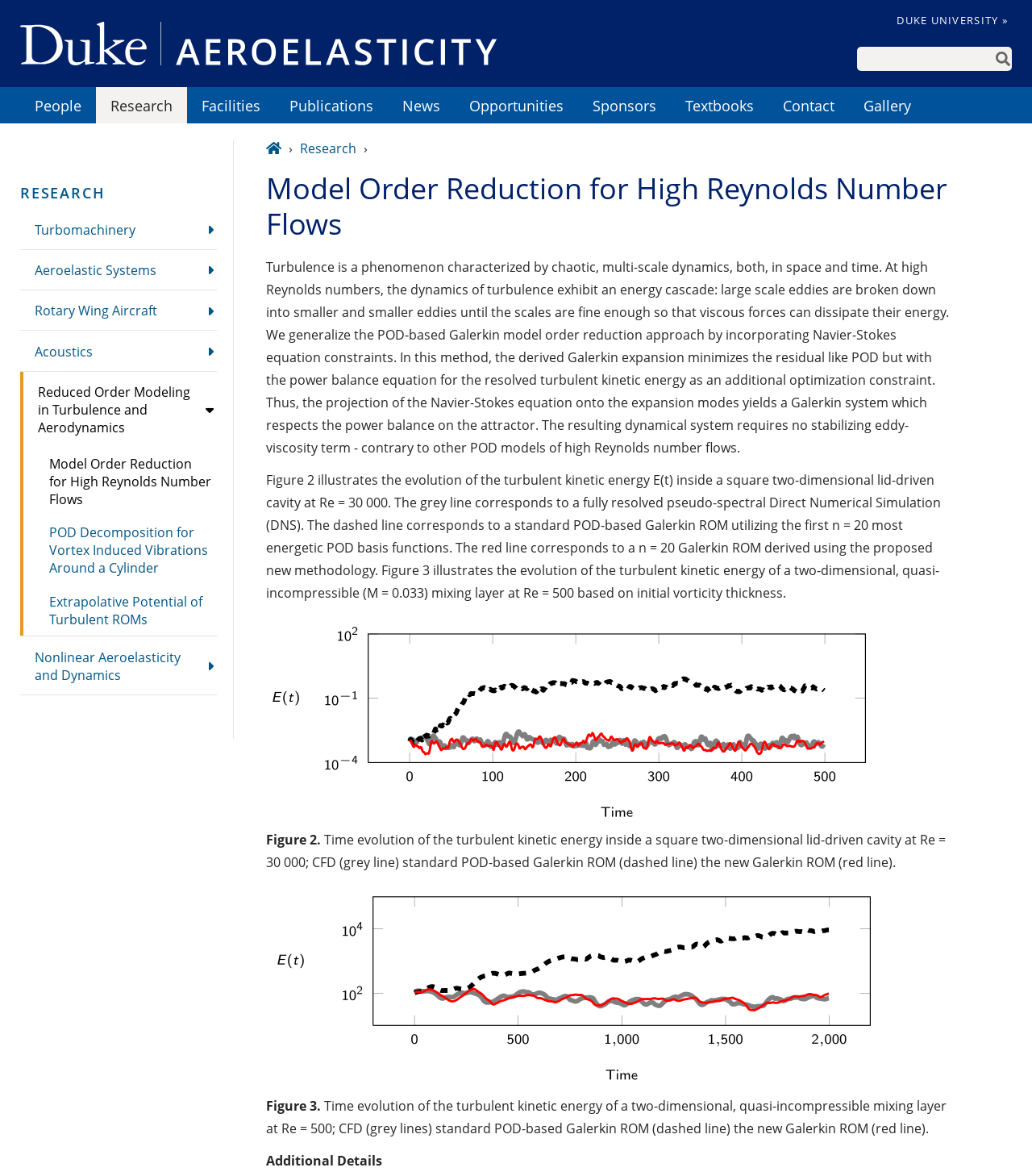Please determine the bounding box coordinates of the element to click in order to execute the following instruction: "Search for something". The coordinates should be four float numbers between 0 and 1, specified as [left, top, right, bottom].

[0.83, 0.039, 0.98, 0.06]